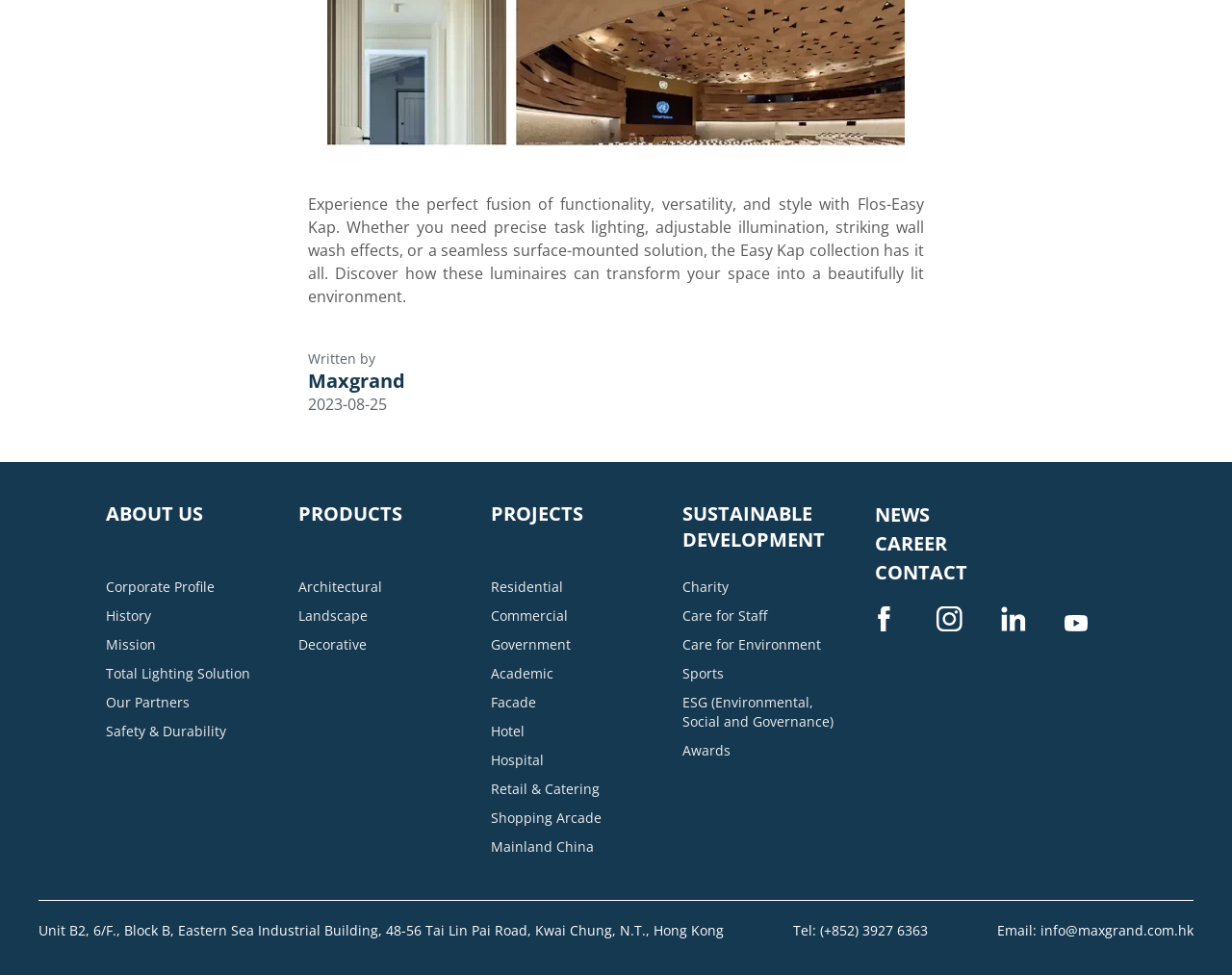Specify the bounding box coordinates of the element's area that should be clicked to execute the given instruction: "Learn about the company's mission". The coordinates should be four float numbers between 0 and 1, i.e., [left, top, right, bottom].

[0.086, 0.647, 0.219, 0.677]